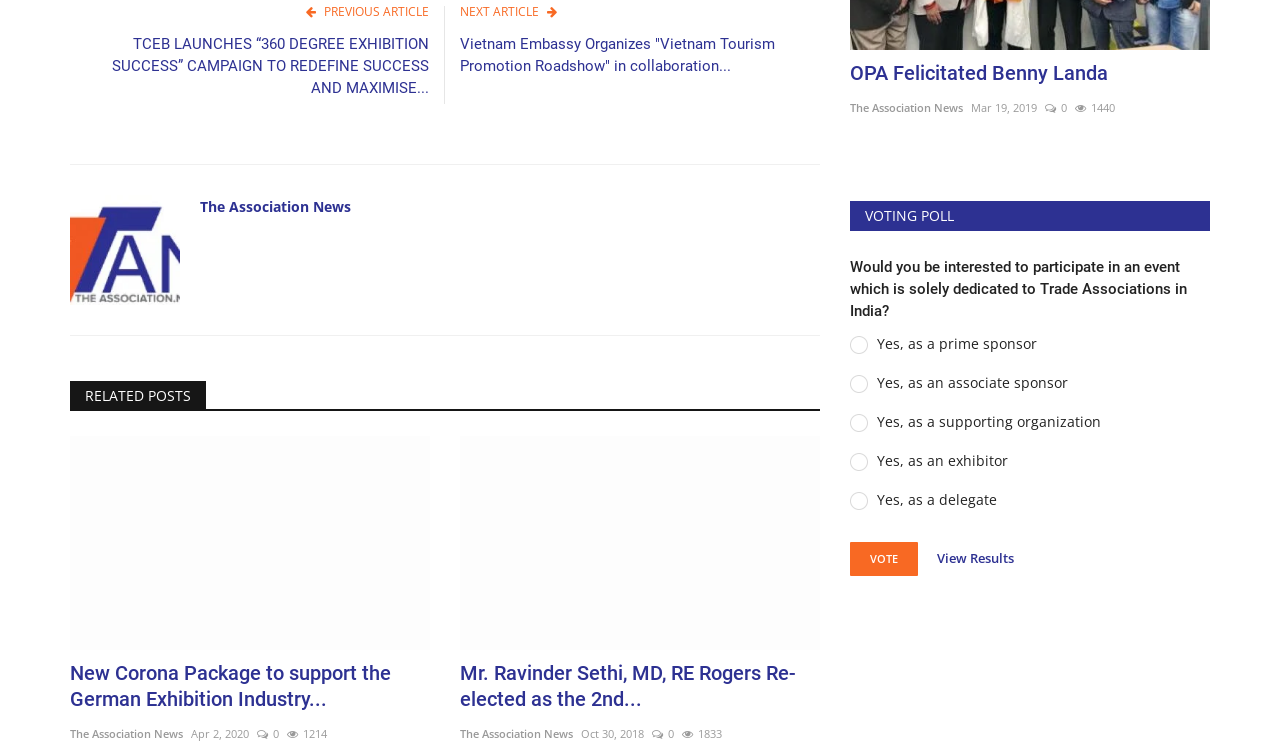Point out the bounding box coordinates of the section to click in order to follow this instruction: "Click on the 'PREVIOUS ARTICLE' button".

[0.253, 0.004, 0.335, 0.027]